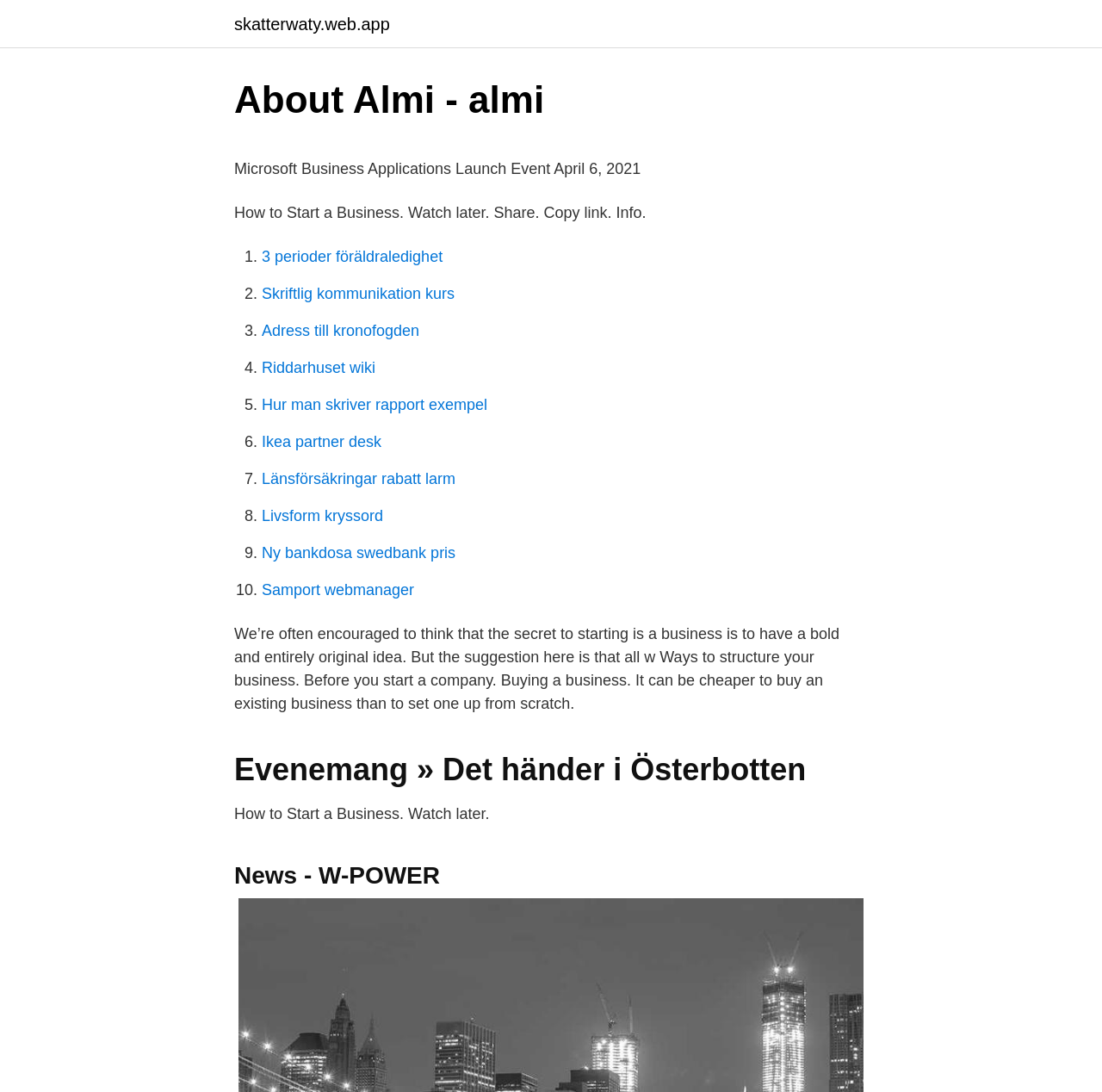Please determine the bounding box coordinates of the element to click on in order to accomplish the following task: "Click the CONTACT US link". Ensure the coordinates are four float numbers ranging from 0 to 1, i.e., [left, top, right, bottom].

None